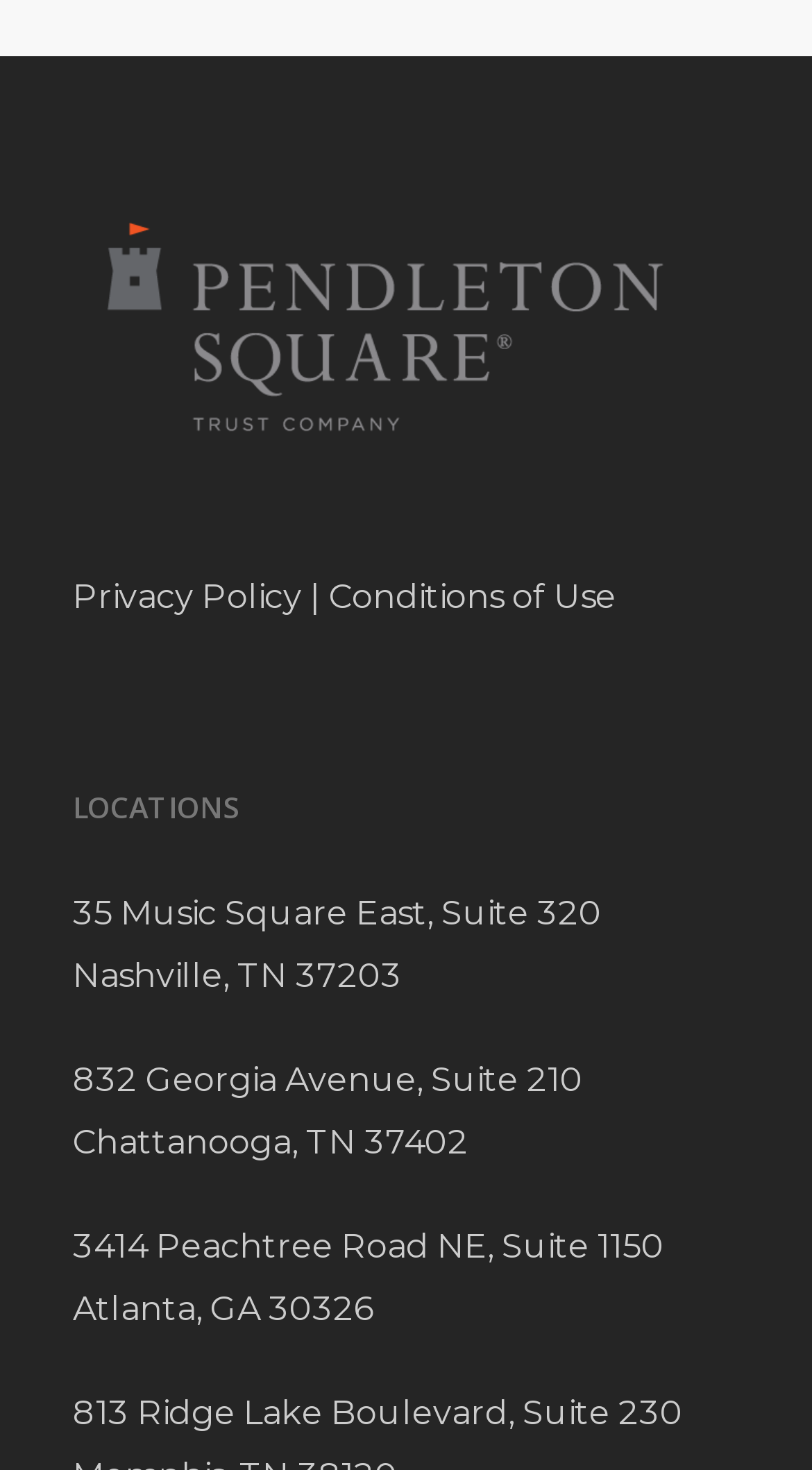What is the purpose of the 'Privacy Policy' link?
Please answer the question as detailed as possible.

The 'Privacy Policy' link is likely provided to allow users to view the website's privacy policy, which outlines how the website collects and uses user data. This link is typically found at the bottom of a webpage and is a standard practice for websites to provide transparency about their data collection practices.